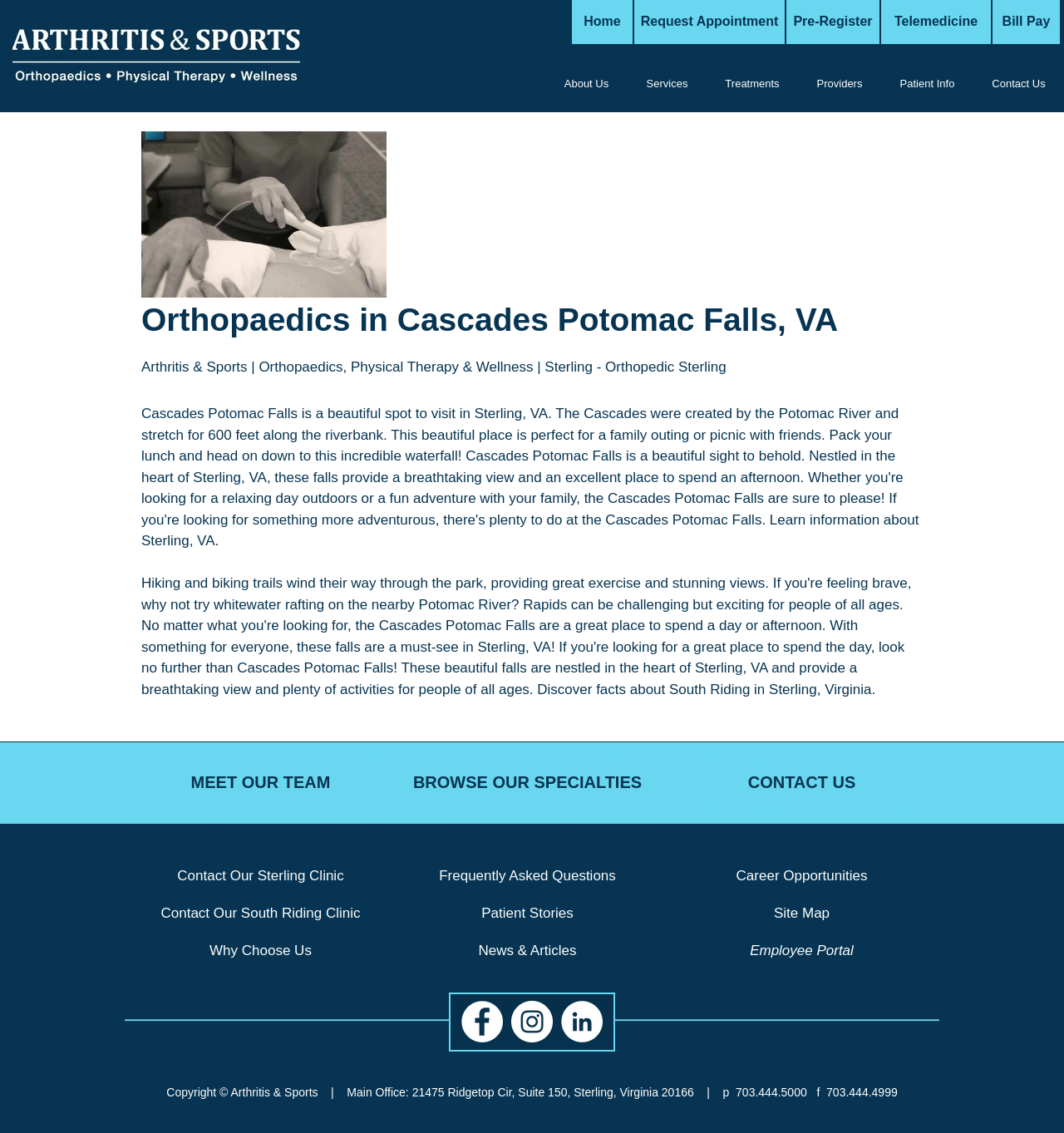Identify the bounding box coordinates of the region that needs to be clicked to carry out this instruction: "Log in or sign up". Provide these coordinates as four float numbers ranging from 0 to 1, i.e., [left, top, right, bottom].

None